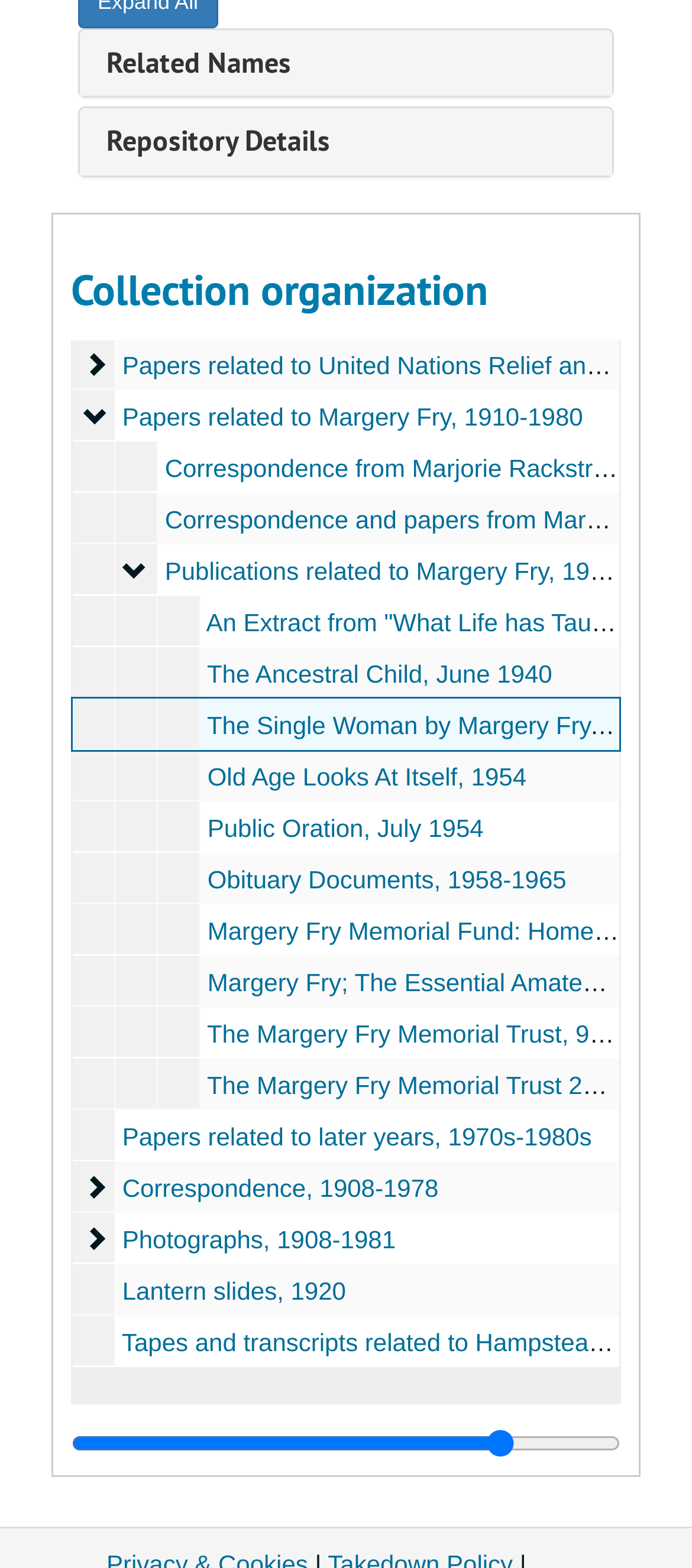Please identify the bounding box coordinates of the area that needs to be clicked to fulfill the following instruction: "Expand Repository Details."

[0.154, 0.078, 0.477, 0.102]